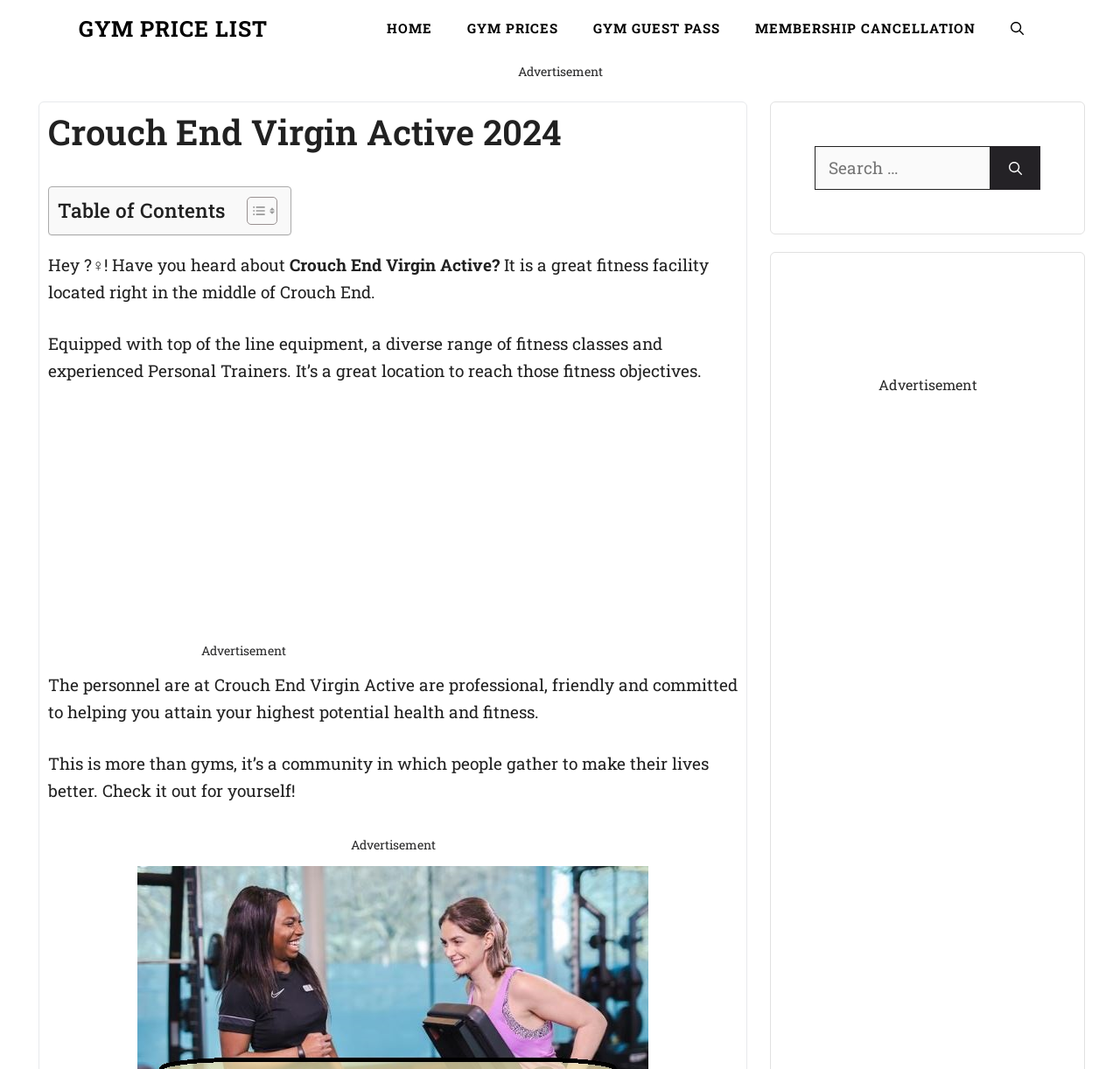Could you provide the bounding box coordinates for the portion of the screen to click to complete this instruction: "Open search"?

[0.887, 0.0, 0.93, 0.053]